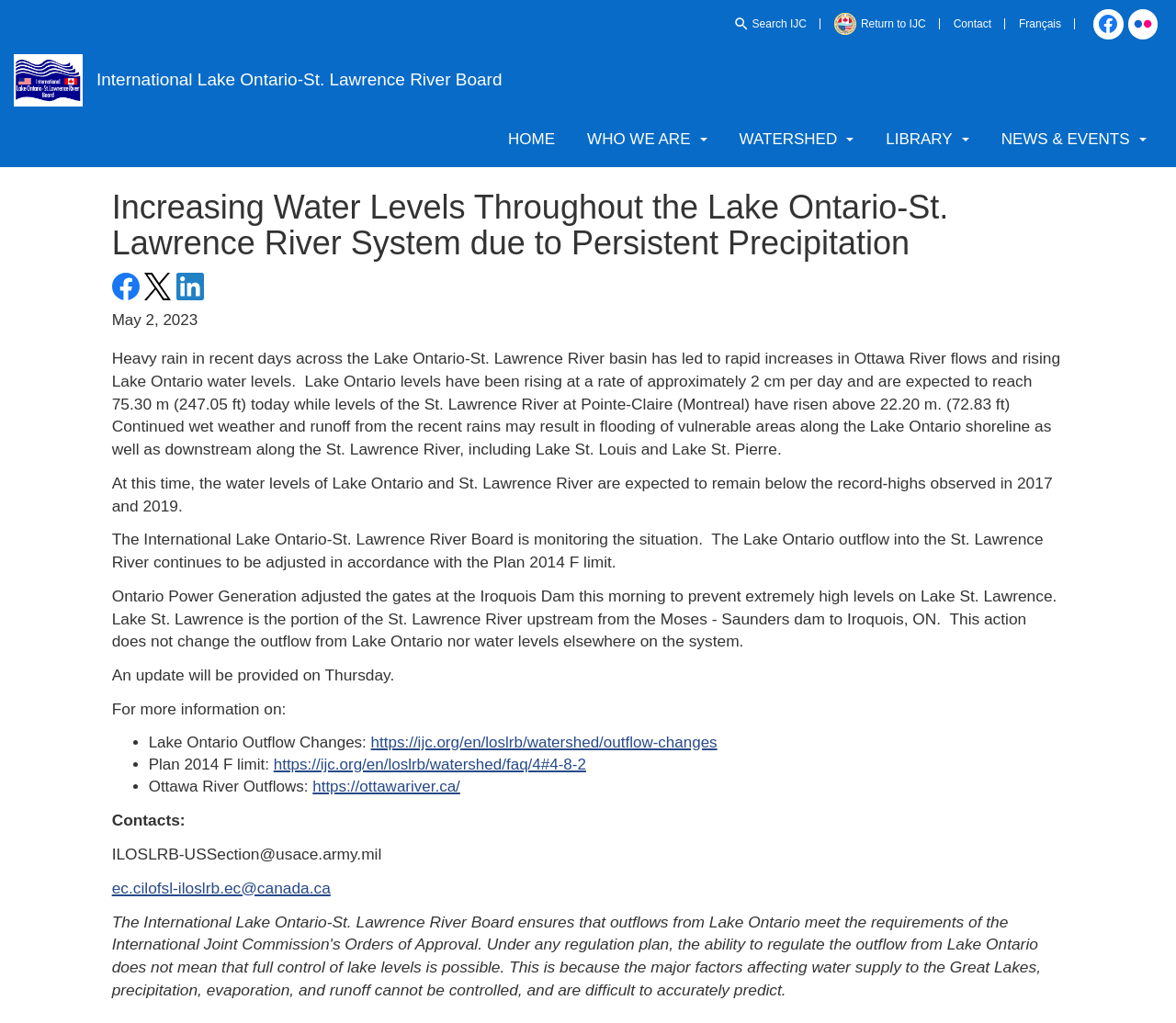Give a detailed account of the webpage's layout and content.

This webpage is about the International Joint Commission, specifically focusing on the increasing water levels throughout the Lake Ontario-St. Lawrence River system due to persistent precipitation. 

At the top of the page, there is a navigation menu with links to "Skip to main content", "Search", "Return to IJC", "Contact", "Français", "Facebook", and "Flickr". Below this, there is another navigation menu with links to "Home", "International Lake Ontario-St. Lawrence River Board", and a toggle navigation button that expands to reveal more links.

The main content of the page is an article that discusses the rapid increases in Ottawa River flows and rising Lake Ontario water levels due to heavy rain in recent days. The article provides information on the current water levels, expected flooding in vulnerable areas, and the actions being taken by the International Lake Ontario-St. Lawrence River Board to monitor the situation. 

There are several paragraphs of text that provide detailed information on the situation, including the rate of water level increase, expected flooding, and the actions being taken to prevent extremely high levels on Lake St. Lawrence. The article also mentions that an update will be provided on Thursday.

At the bottom of the article, there are links to more information on Lake Ontario outflow changes, Plan 2014 F limit, and Ottawa River outflows. Additionally, there is a section for contacts with email addresses for the ILOSLRB-US Section and the Canadian government.

Throughout the page, there are social media links to Facebook, Twitter, and LinkedIn, as well as an image of a home icon.